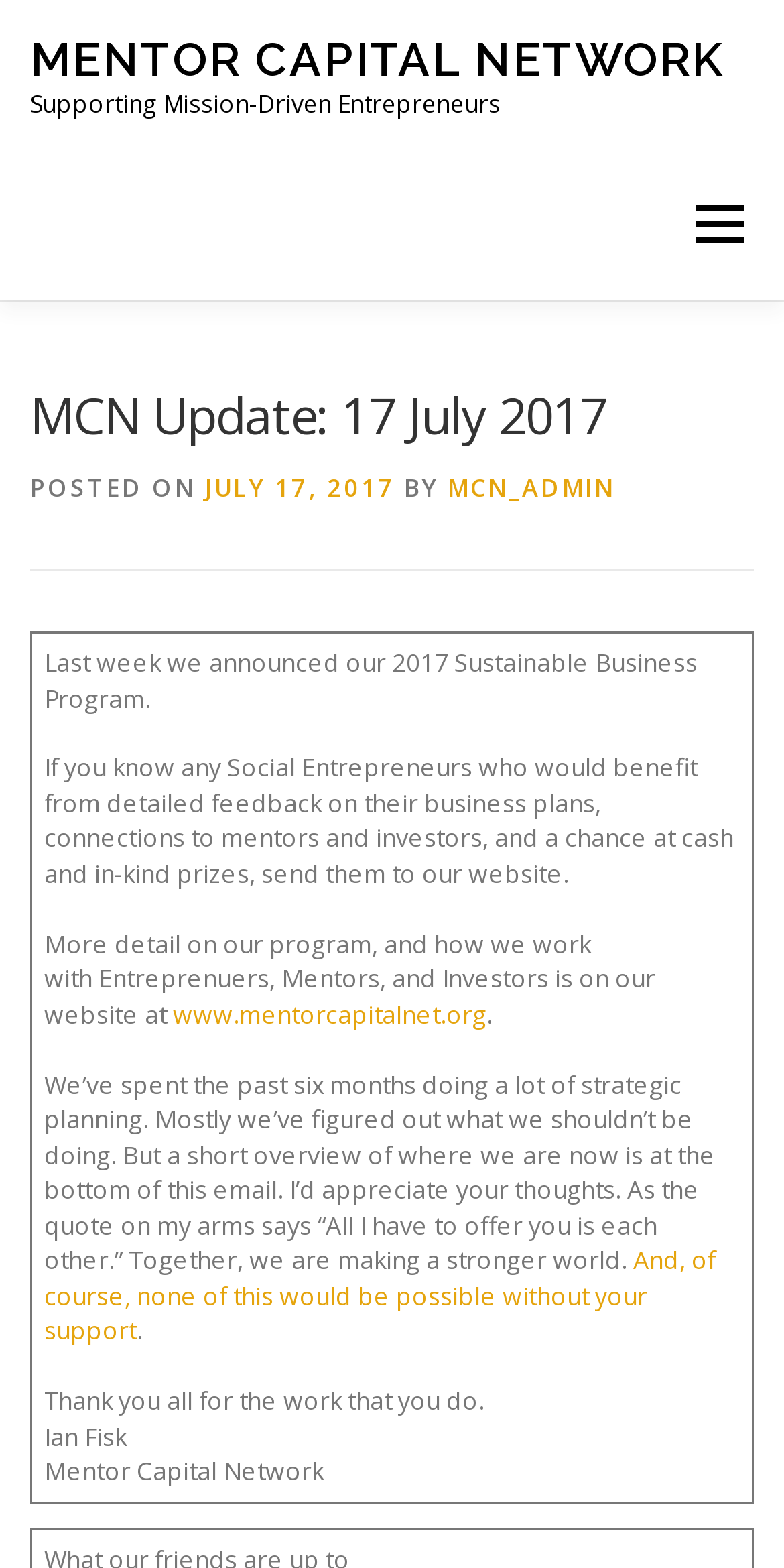Determine the coordinates of the bounding box that should be clicked to complete the instruction: "Go to the 'HOME' page". The coordinates should be represented by four float numbers between 0 and 1: [left, top, right, bottom].

[0.038, 0.191, 0.231, 0.287]